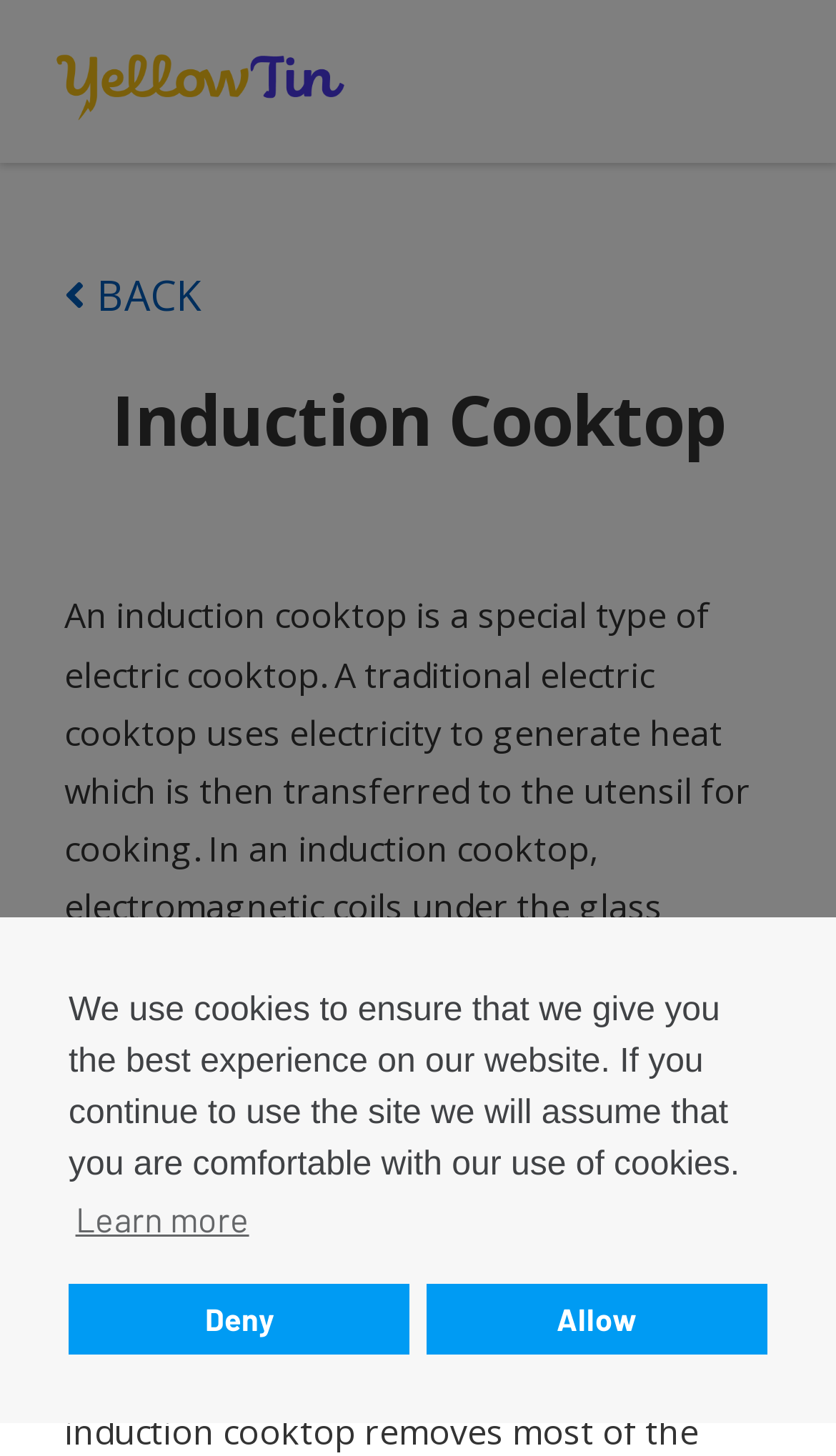Please look at the image and answer the question with a detailed explanation: How many buttons are in the cookie consent dialog?

The cookie consent dialog has three buttons: 'Learn more', 'Deny cookies', and 'Allow cookies', which are located at the bottom of the dialog.